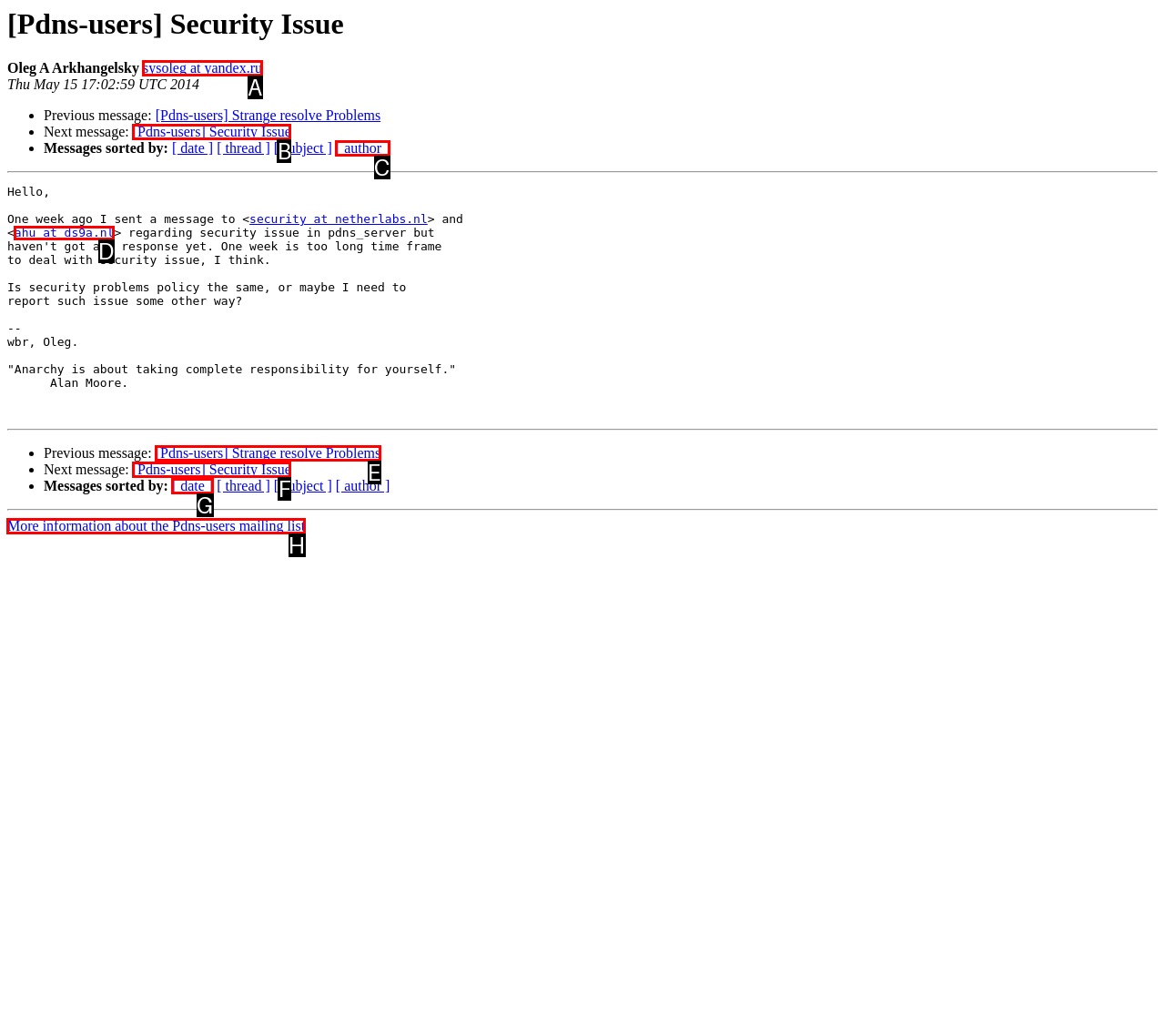Tell me the correct option to click for this task: Get more information about the Pdns-users mailing list
Write down the option's letter from the given choices.

H